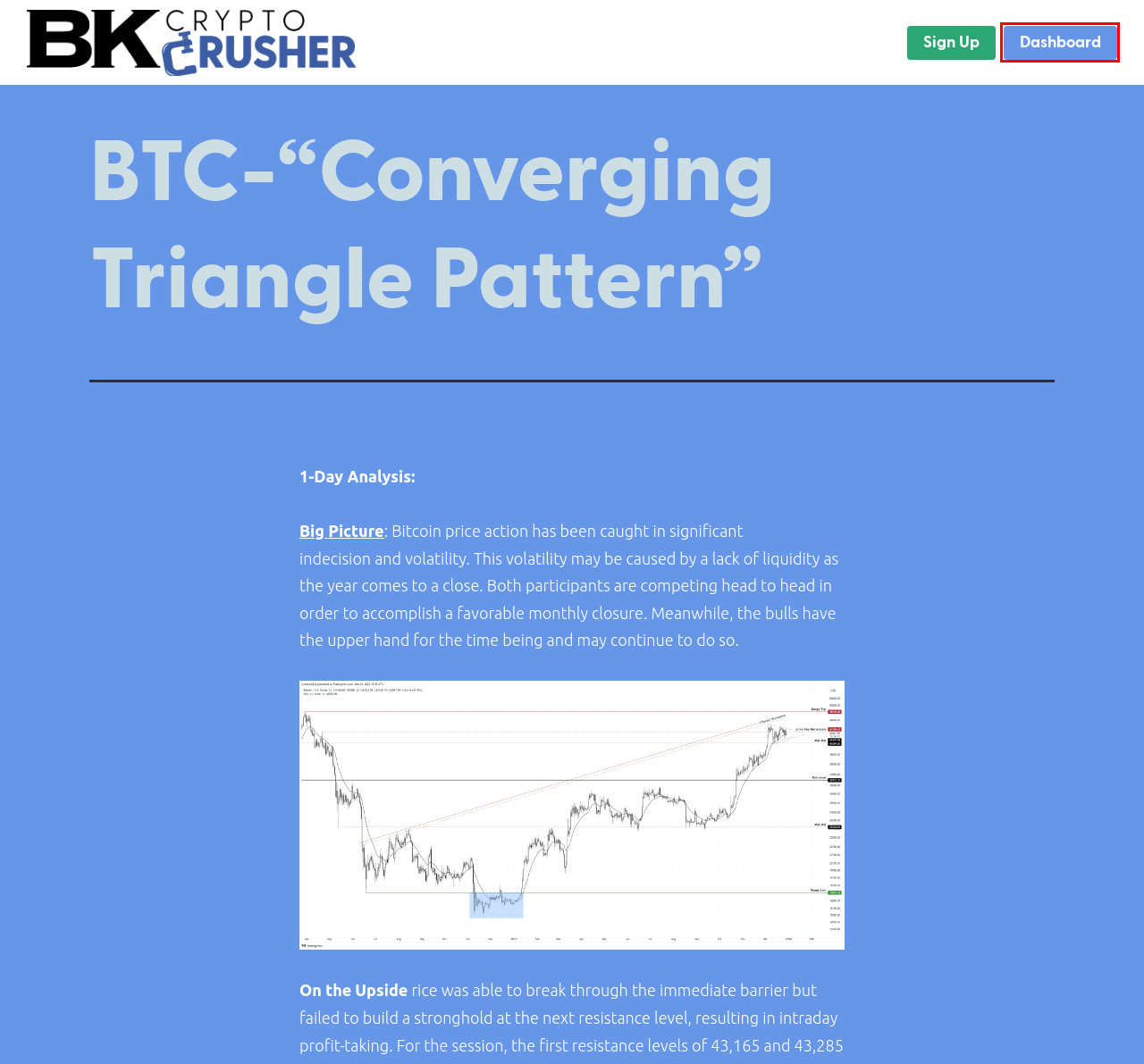Examine the screenshot of a webpage with a red rectangle bounding box. Select the most accurate webpage description that matches the new webpage after clicking the element within the bounding box. Here are the candidates:
A. Waiting List - BK Crypto Crusher
B. Stay Tuned - BK Crypto Crusher
C. ETH-“Decent Support Re-Test” - BK Crypto Crusher
D. Contact Us - BK Crypto Crusher
E. News Headlines (29th December 2023) - BK Crypto Crusher
F. WishList Member - BK Crypto Crusher
G. Terms and Conditions - BK Crypto Crusher
H. Privacy Policy - BK Crypto Crusher

F